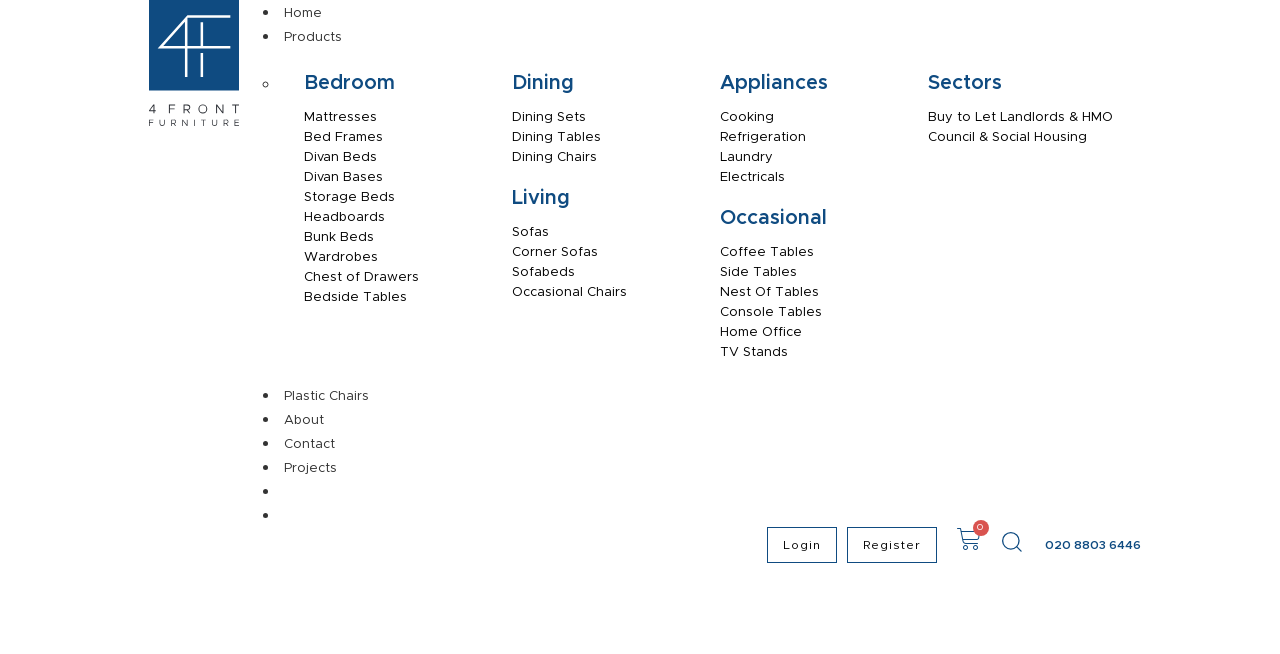Detail the webpage's structure and highlights in your description.

This webpage appears to be an e-commerce website, specifically a furniture store. At the top, there is a navigation menu with links to different categories, including "Bedroom", "Dining", "Living", "Appliances", and "Occasional". Each category has a dropdown menu with subcategories, such as "Mattresses", "Bed Frames", and "Divan Beds" under "Bedroom".

Below the navigation menu, there is a section with a heading "Contract - Metal Slatted Bed Frame - King Size - 4 Front Furniture". This section likely displays information about a specific product, but the details are not provided in the accessibility tree.

On the left side of the page, there is a vertical menu with links to different sectors, including "Buy to Let Landlords & HMO" and "Council & Social Housing". This menu is likely related to the company's services or target audience.

At the bottom of the page, there are links to "Plastic Chairs", "About", "Contact", and other pages. These links are likely part of the website's footer.

Overall, the webpage is organized into different sections, with a navigation menu at the top, a product information section in the middle, and a footer with additional links at the bottom.